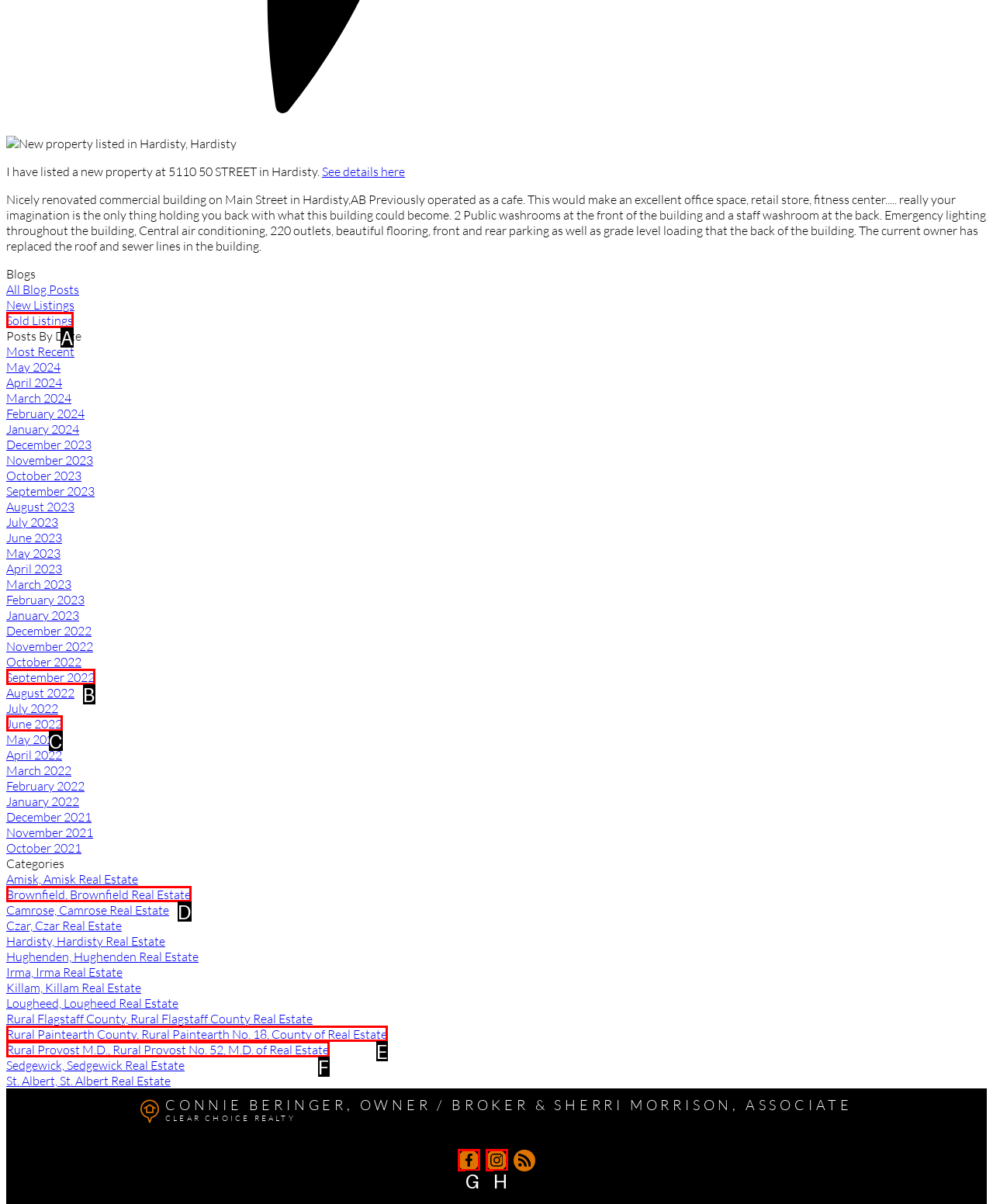Tell me which one HTML element best matches the description: title="instagram" Answer with the option's letter from the given choices directly.

H